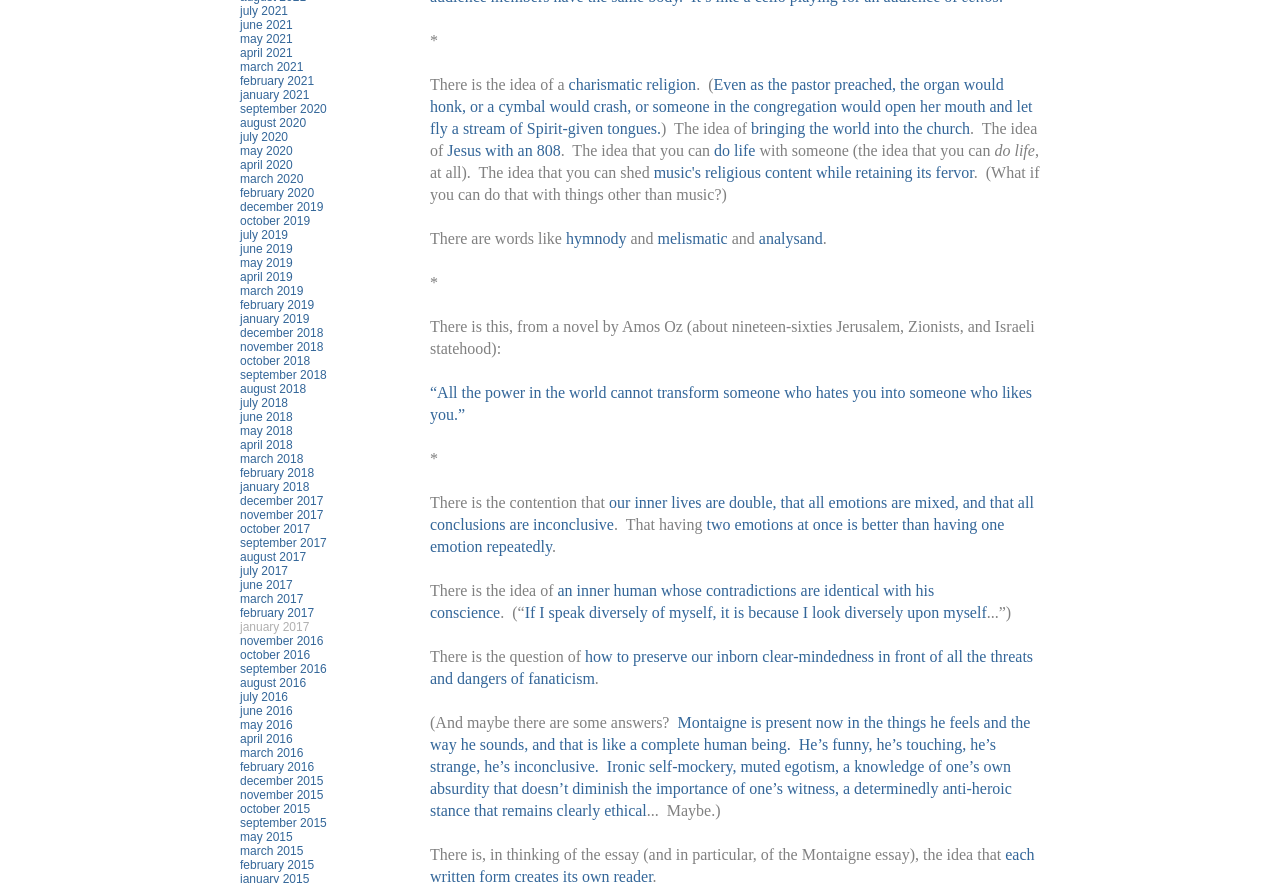Identify the bounding box coordinates for the UI element described as follows: Jesus with an 808. Use the format (top-left x, top-left y, bottom-right x, bottom-right y) and ensure all values are floating point numbers between 0 and 1.

[0.349, 0.161, 0.438, 0.18]